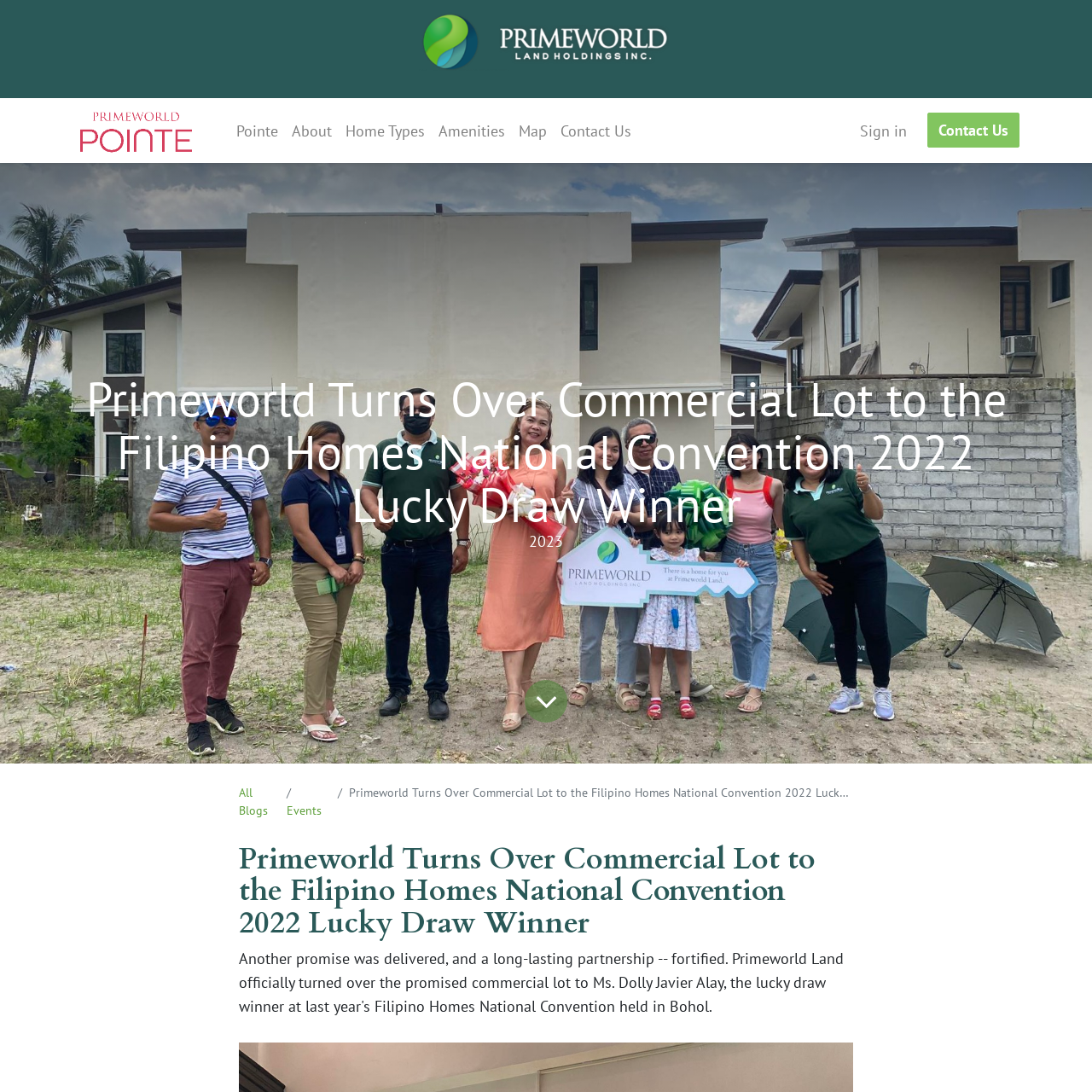Using the provided element description "title="Tumblr"", determine the bounding box coordinates of the UI element.

None